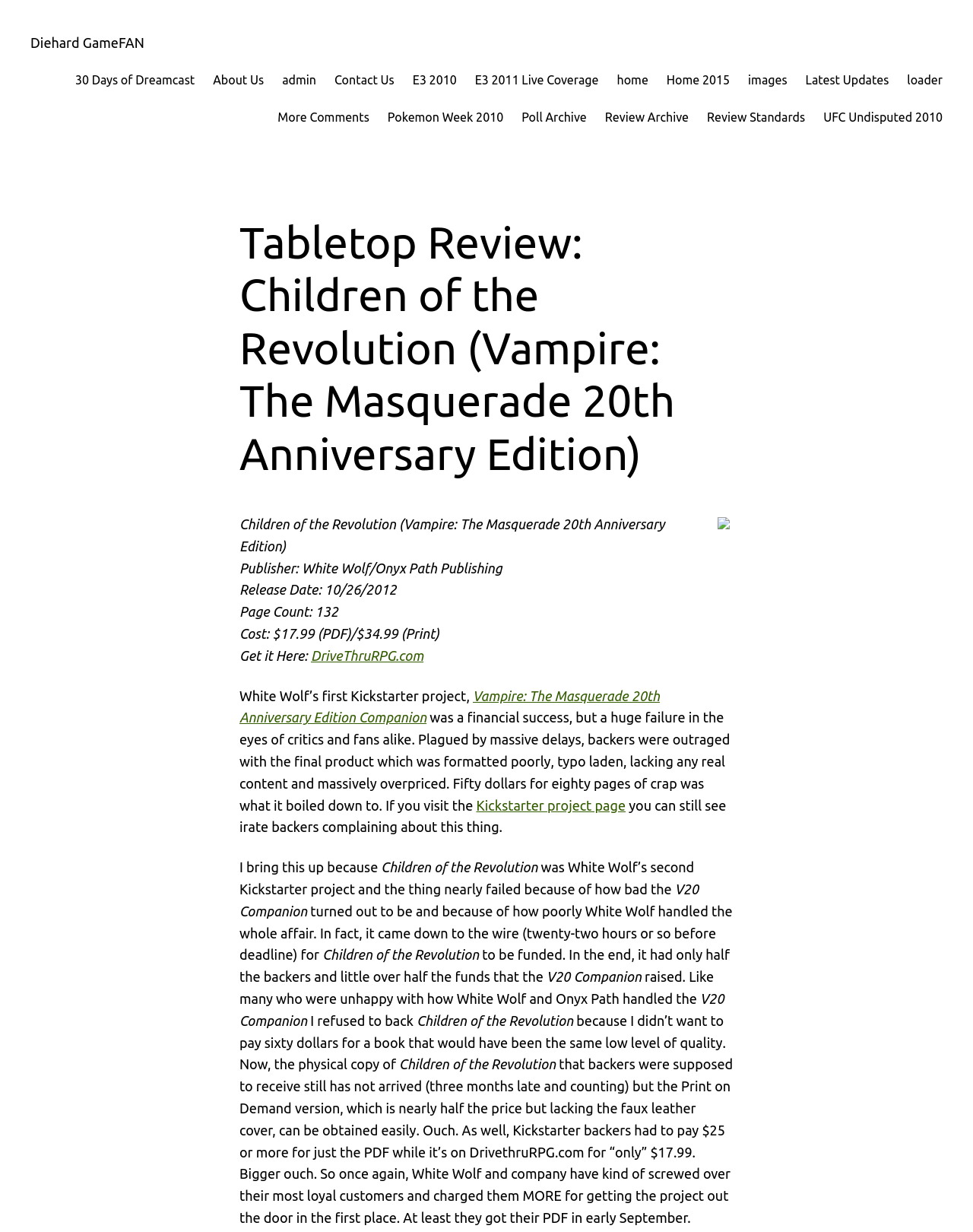What is the page count of the game?
Based on the visual information, provide a detailed and comprehensive answer.

I determined the answer by looking at the StaticText element 'Page Count: 132' which provides the page count of the game.